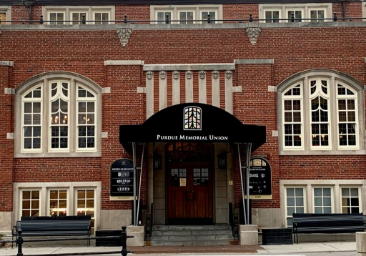What is the color of the building's façade?
Kindly offer a detailed explanation using the data available in the image.

The caption explicitly states that the building has a 'red brick façade', which indicates the color of the building's exterior.